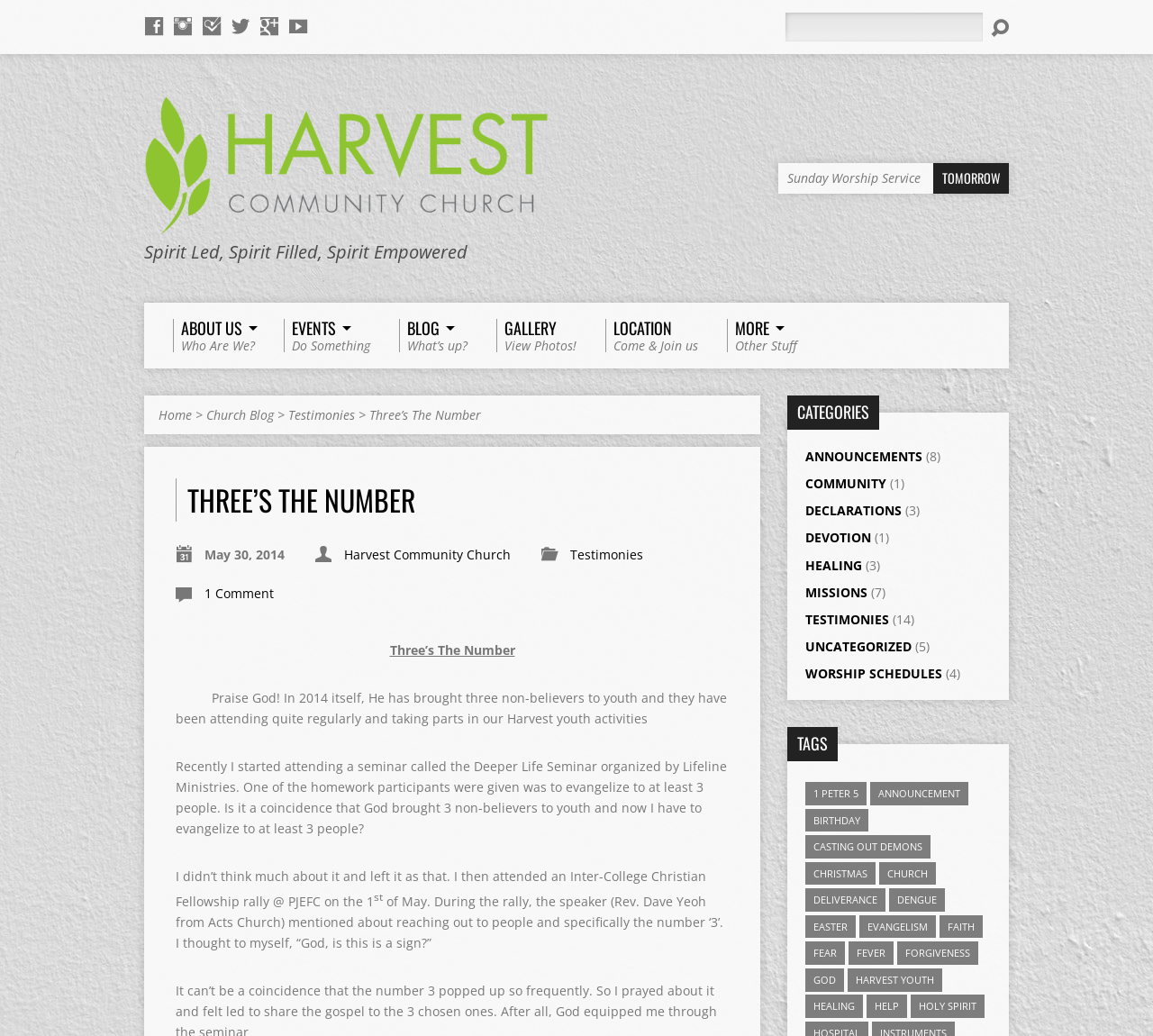Determine the bounding box coordinates of the region I should click to achieve the following instruction: "Click on the 'Testimonies' link". Ensure the bounding box coordinates are four float numbers between 0 and 1, i.e., [left, top, right, bottom].

[0.25, 0.393, 0.308, 0.409]